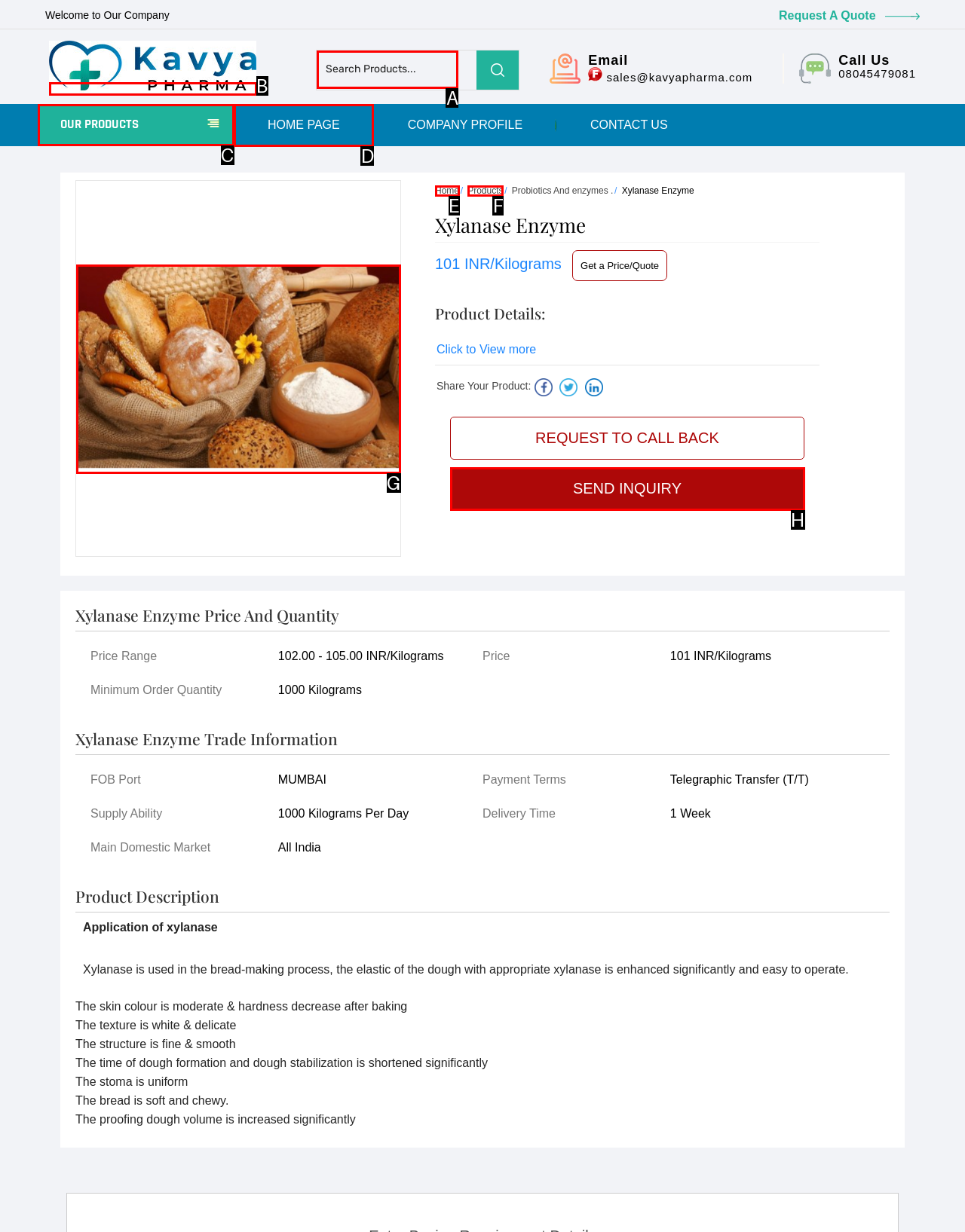Determine the HTML element that best aligns with the description: Send Inquiry
Answer with the appropriate letter from the listed options.

H